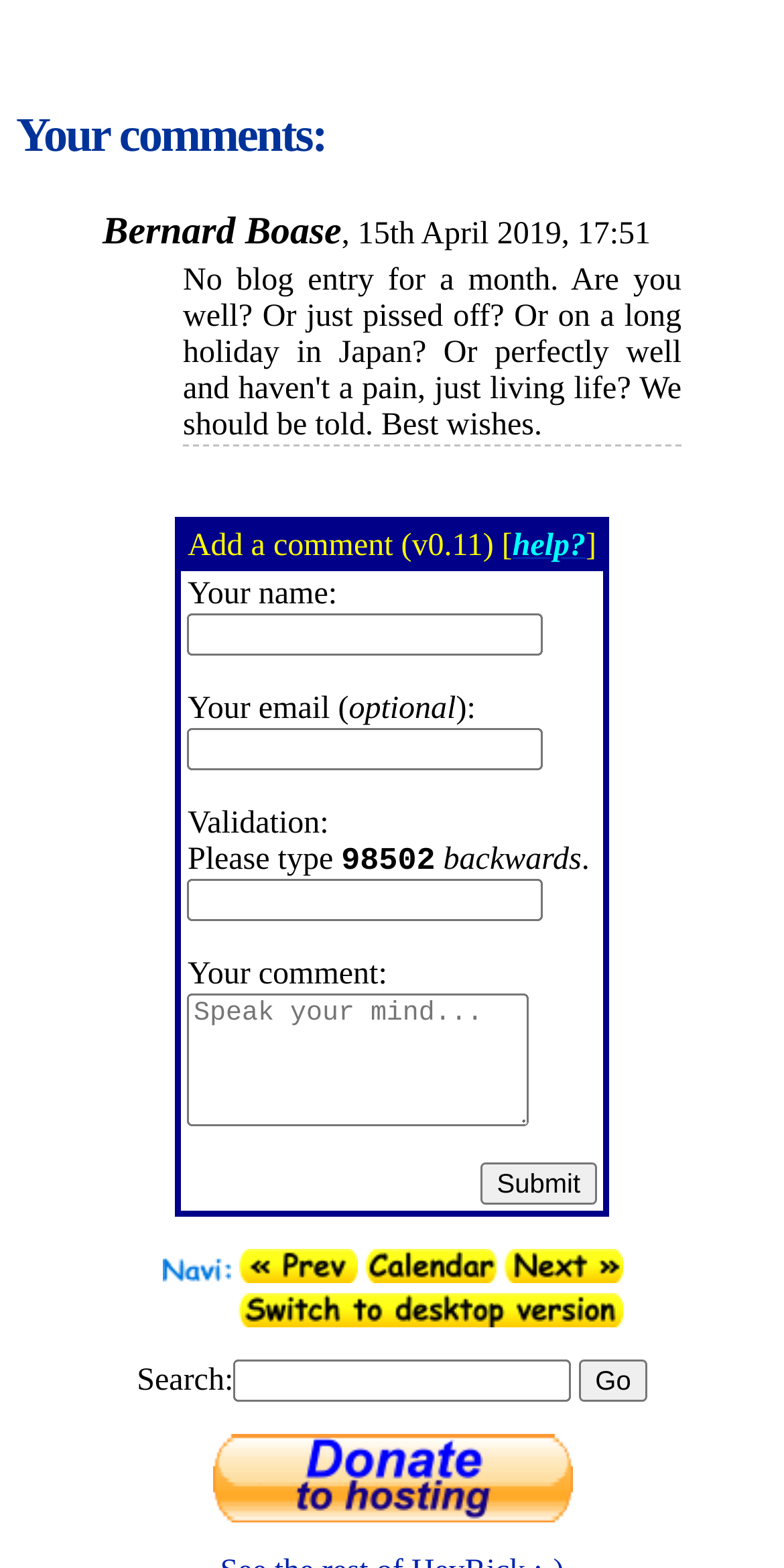Determine the bounding box coordinates for the area that should be clicked to carry out the following instruction: "Enter your name".

[0.239, 0.391, 0.693, 0.418]